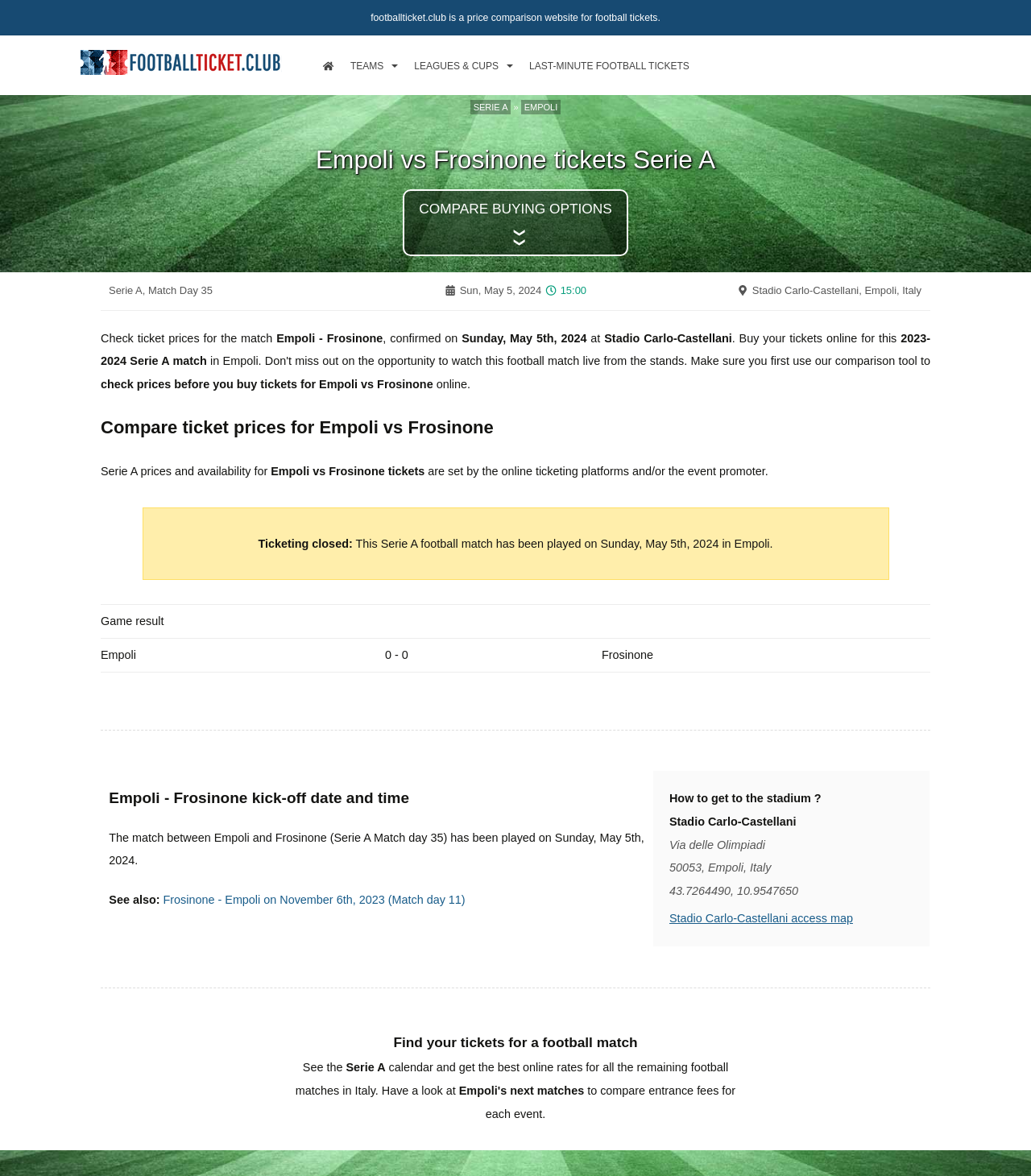Identify the bounding box coordinates of the region that should be clicked to execute the following instruction: "View 'LAST-MINUTE FOOTBALL TICKETS'".

[0.506, 0.03, 0.676, 0.081]